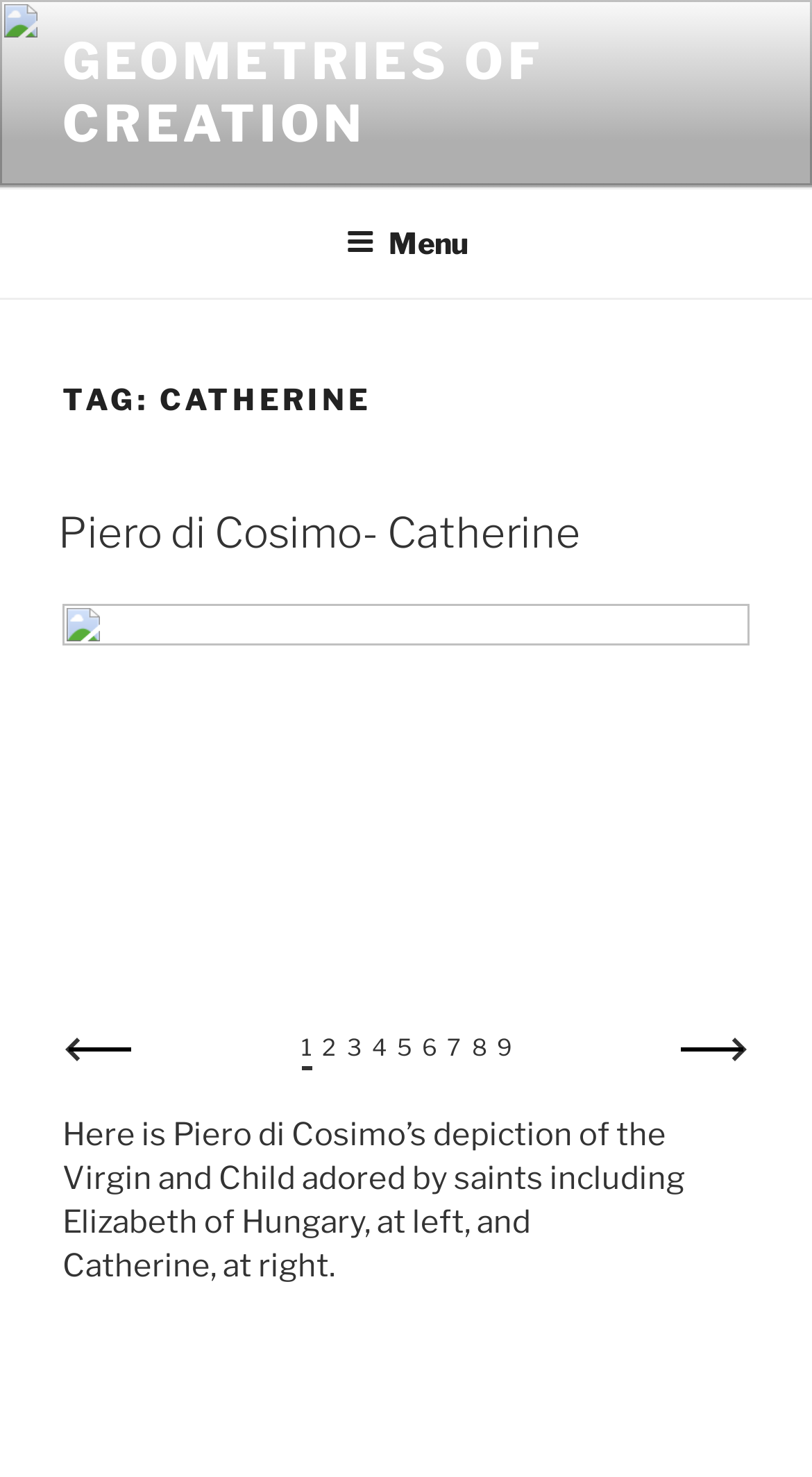How many slides are there in the slideshow?
Please ensure your answer is as detailed and informative as possible.

The answer can be found by looking at the list items 'Show slide 1 of 9', 'Show slide 2 of 9', ..., 'Show slide 9 of 9' in the slide controls region.